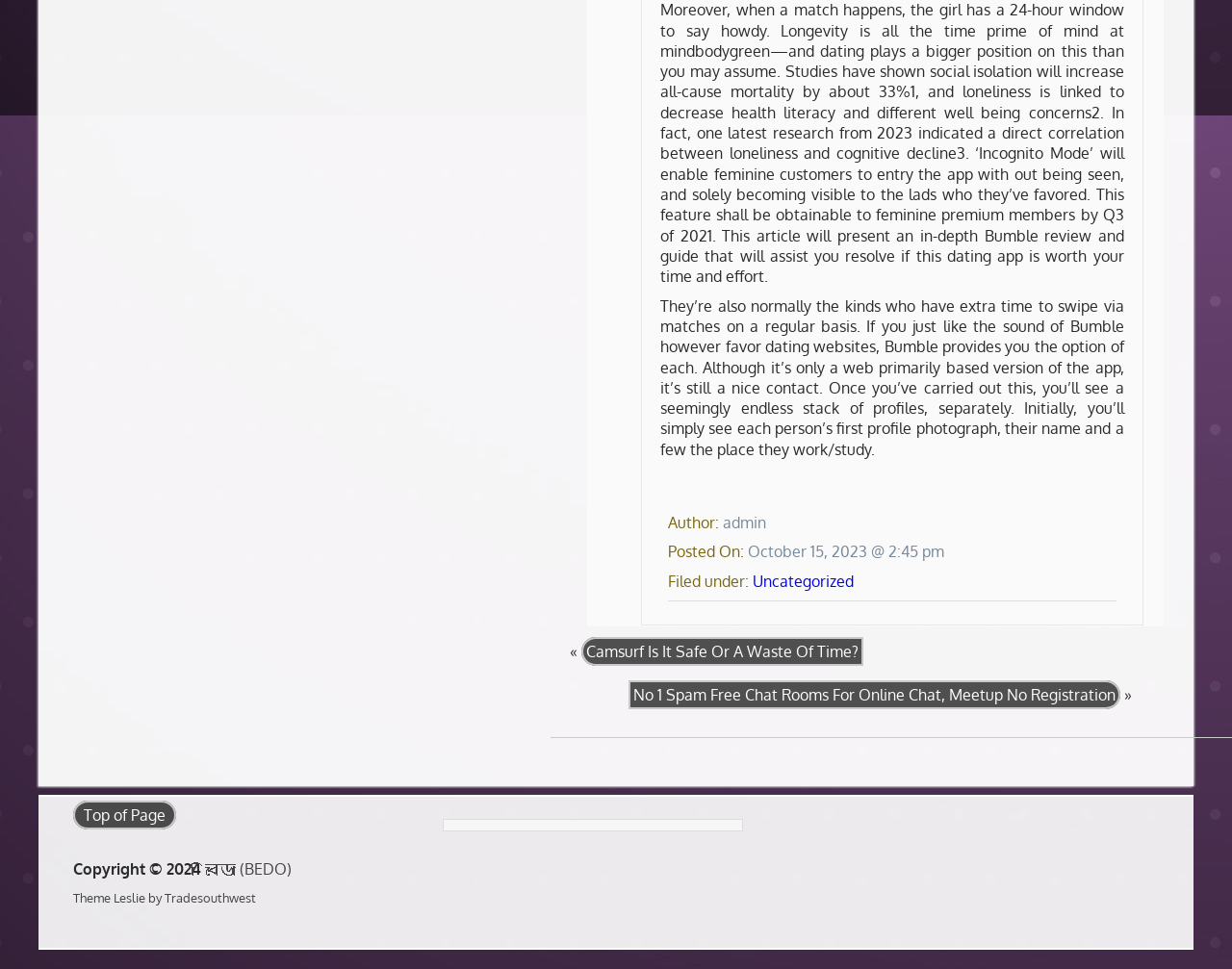Give a one-word or one-phrase response to the question: 
What is the category of the article?

Uncategorized